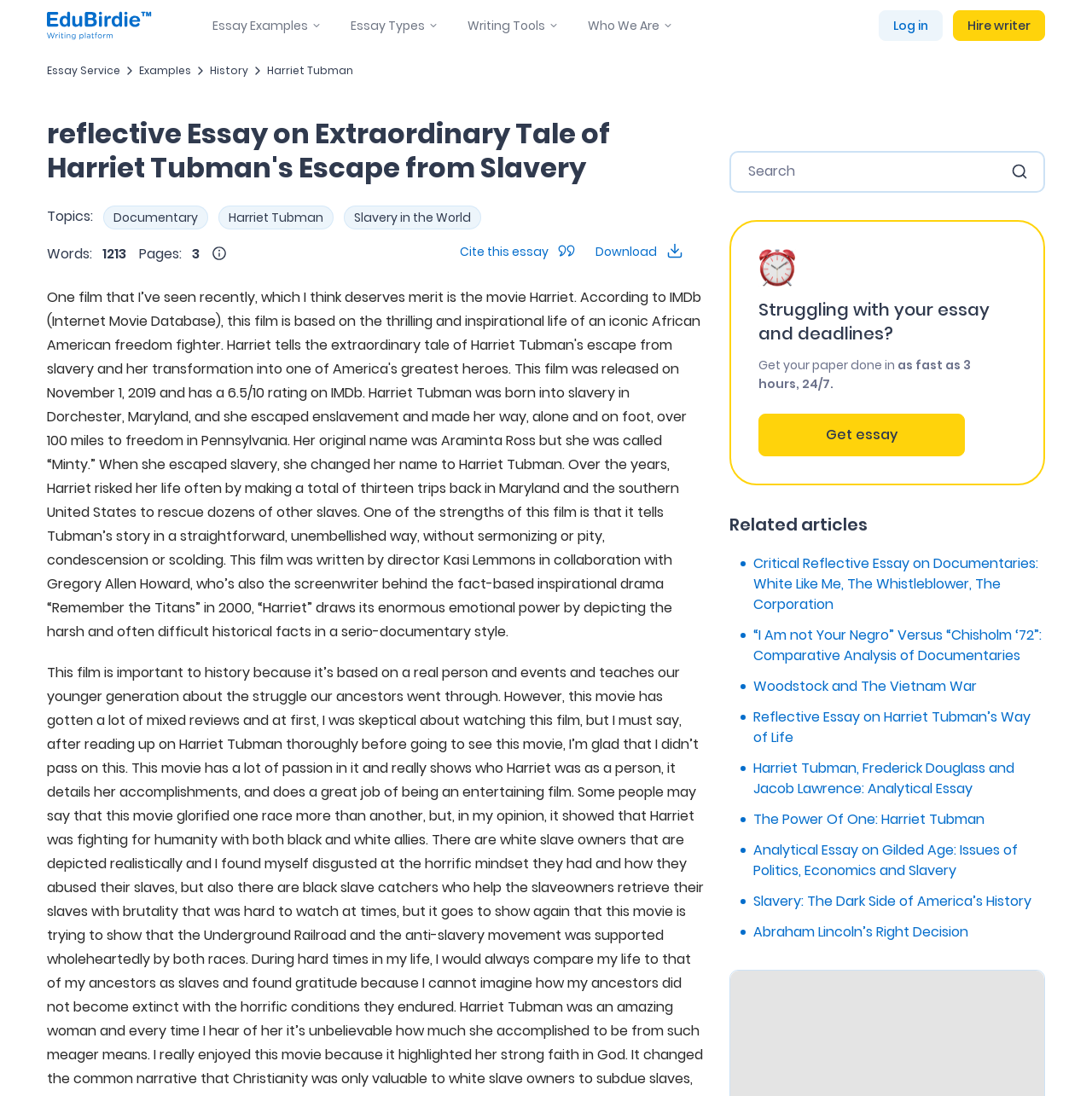Please locate the bounding box coordinates of the element that needs to be clicked to achieve the following instruction: "Get essay help". The coordinates should be four float numbers between 0 and 1, i.e., [left, top, right, bottom].

[0.695, 0.377, 0.884, 0.416]